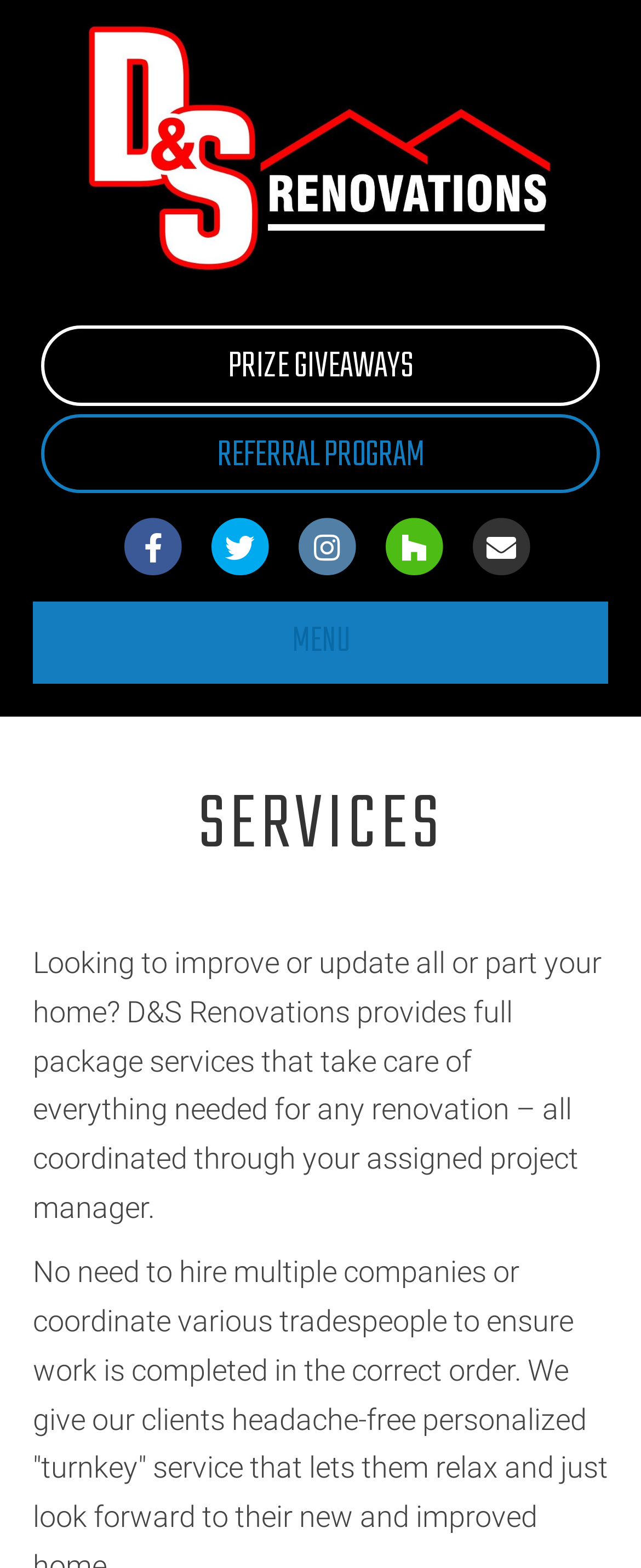Please find the bounding box coordinates of the clickable region needed to complete the following instruction: "Visit the Facebook page". The bounding box coordinates must consist of four float numbers between 0 and 1, i.e., [left, top, right, bottom].

[0.181, 0.33, 0.296, 0.368]